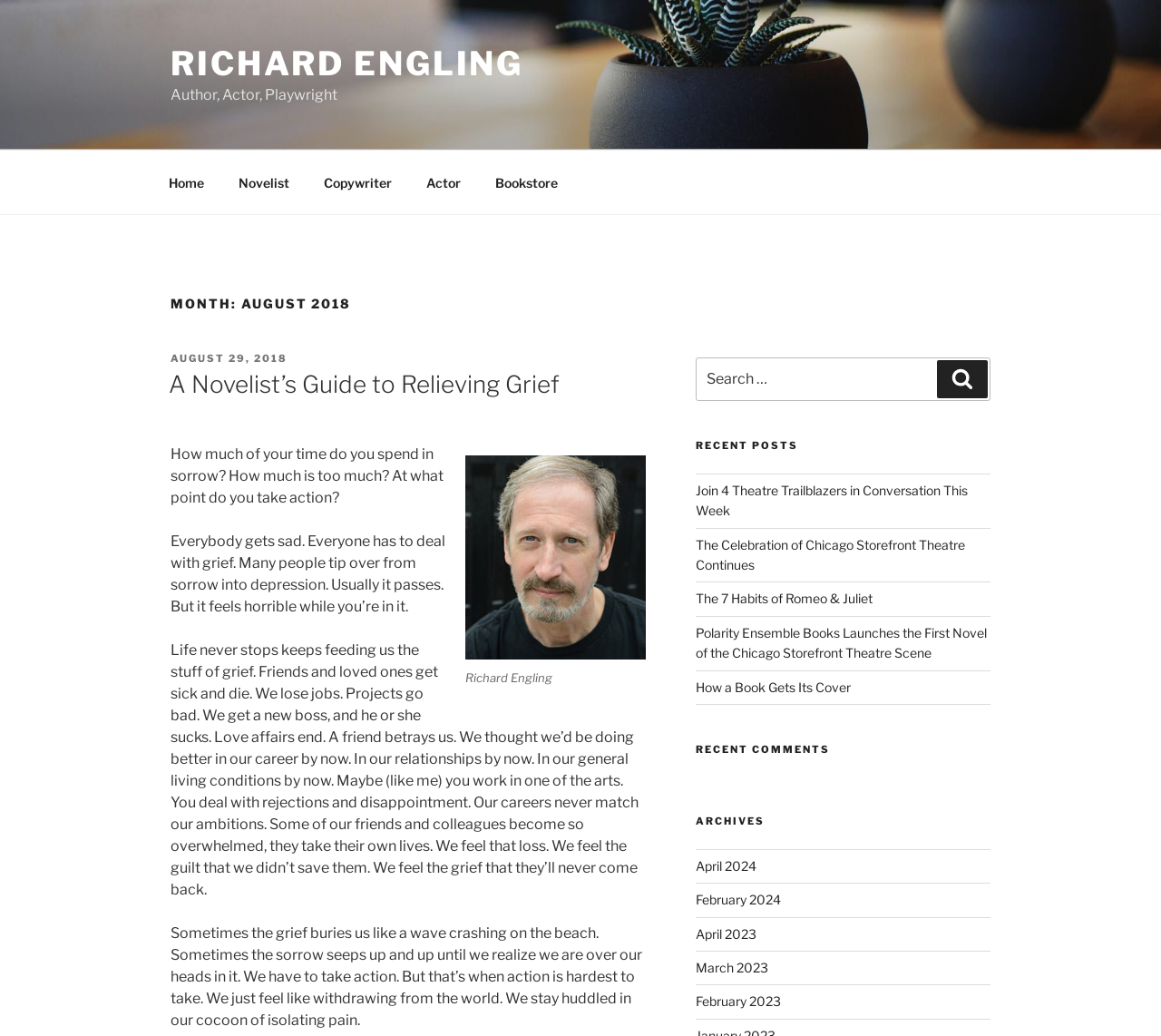Identify the bounding box coordinates of the element that should be clicked to fulfill this task: "Click on the 'Actor' link". The coordinates should be provided as four float numbers between 0 and 1, i.e., [left, top, right, bottom].

[0.353, 0.155, 0.41, 0.197]